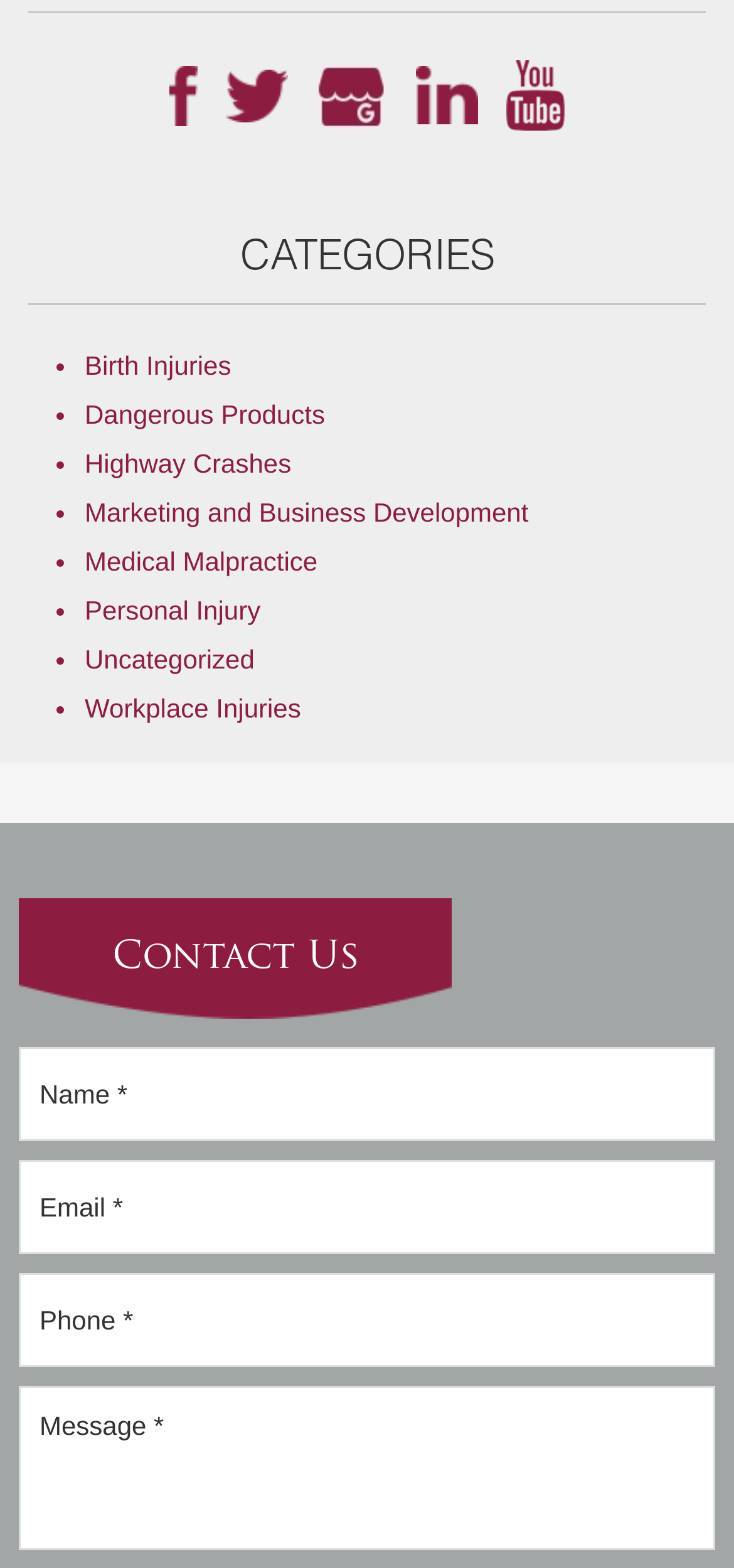Locate the bounding box coordinates of the clickable part needed for the task: "Contact Us".

None